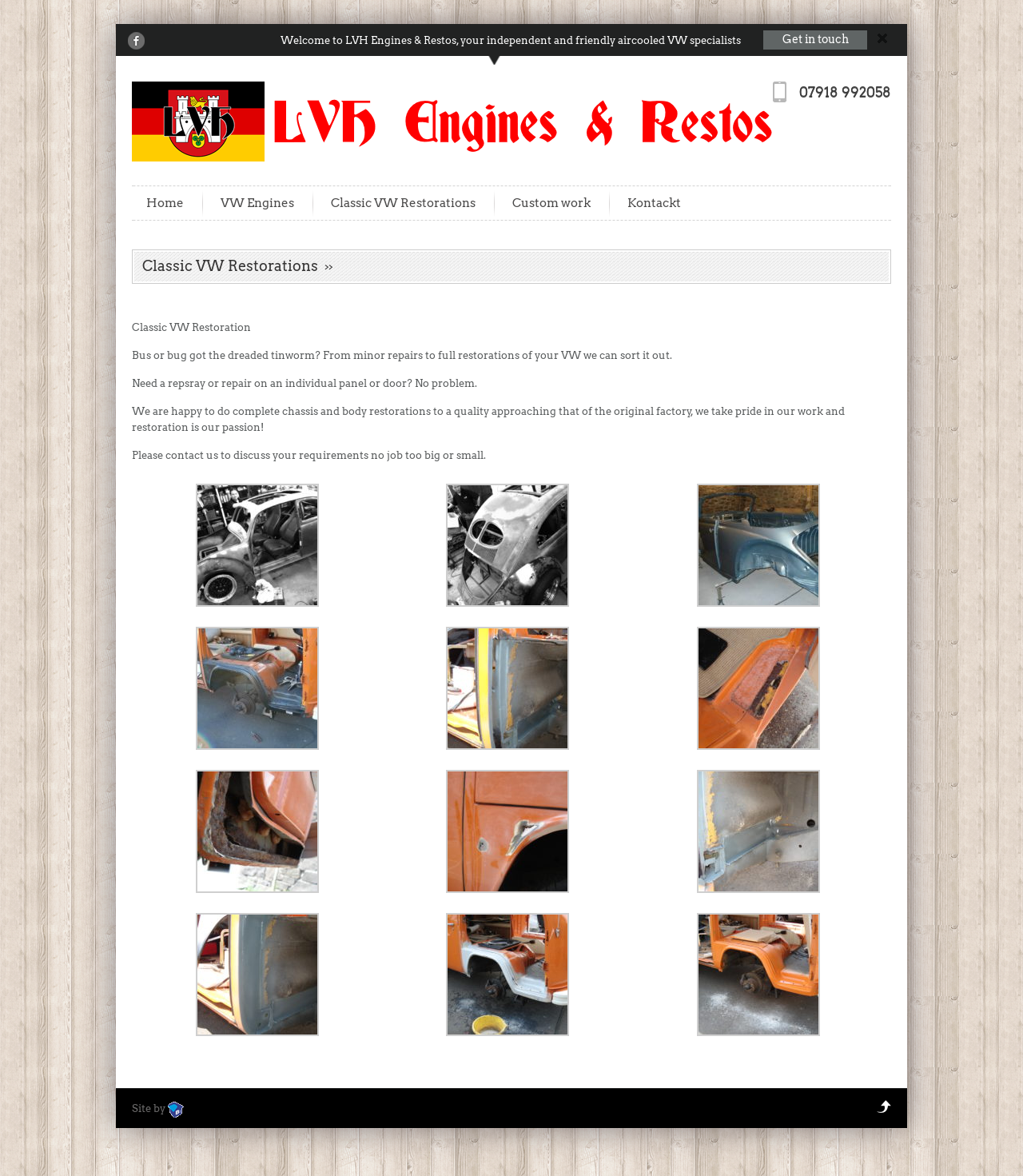Locate the bounding box coordinates of the area that needs to be clicked to fulfill the following instruction: "Click on the 'About Us' link". The coordinates should be in the format of four float numbers between 0 and 1, namely [left, top, right, bottom].

None